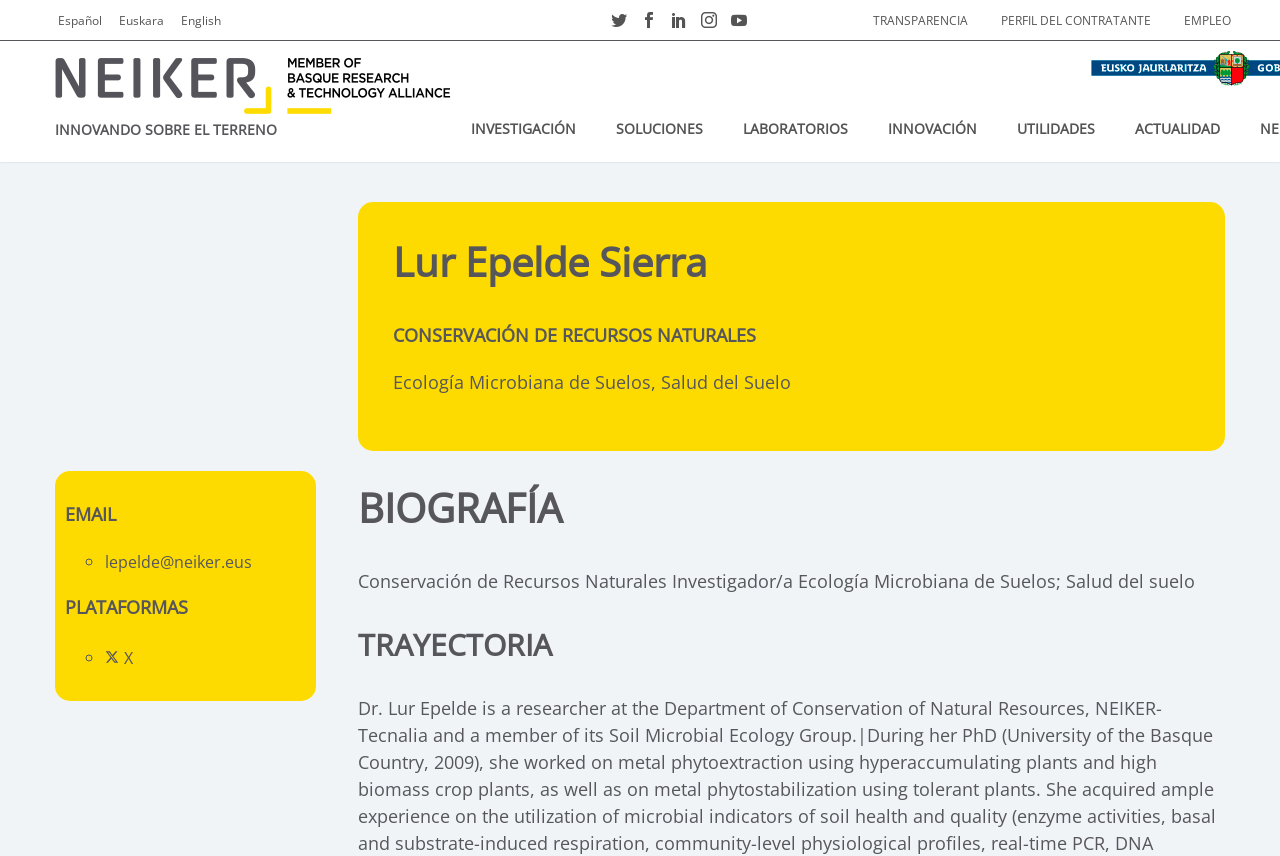Identify the bounding box coordinates of the region that should be clicked to execute the following instruction: "Switch to English language".

[0.141, 0.014, 0.173, 0.034]